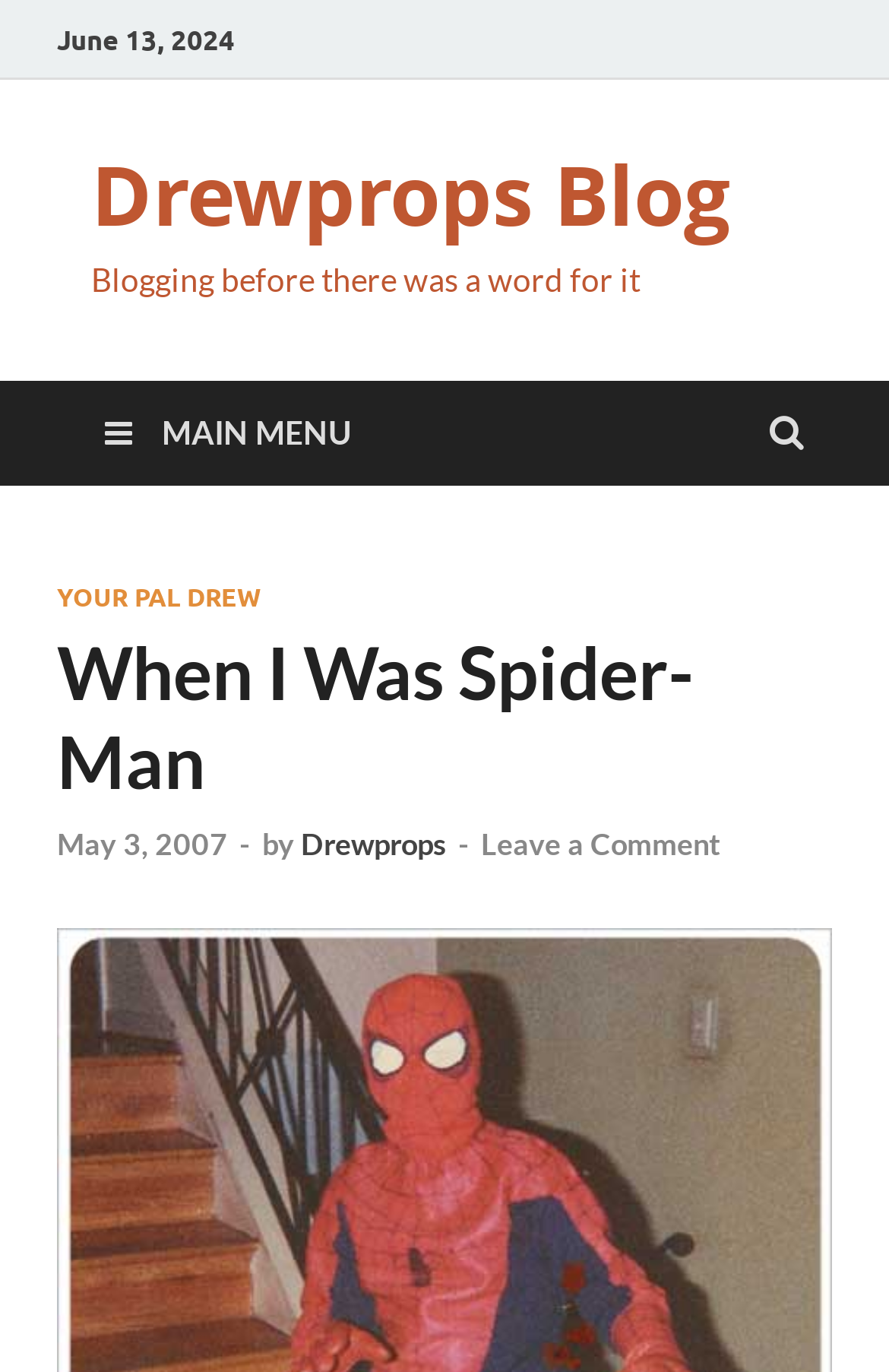What is the purpose of the link ' MAIN MENU'?
Look at the image and provide a short answer using one word or a phrase.

To navigate to the main menu